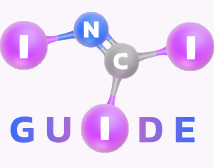What is the purpose of the INCI Guide?
Using the information from the image, provide a comprehensive answer to the question.

The INCI Guide is an informative resource designed to help consumers navigate and understand the complex formulations of cosmetic products, providing a standardized system of naming ingredients used in these products.